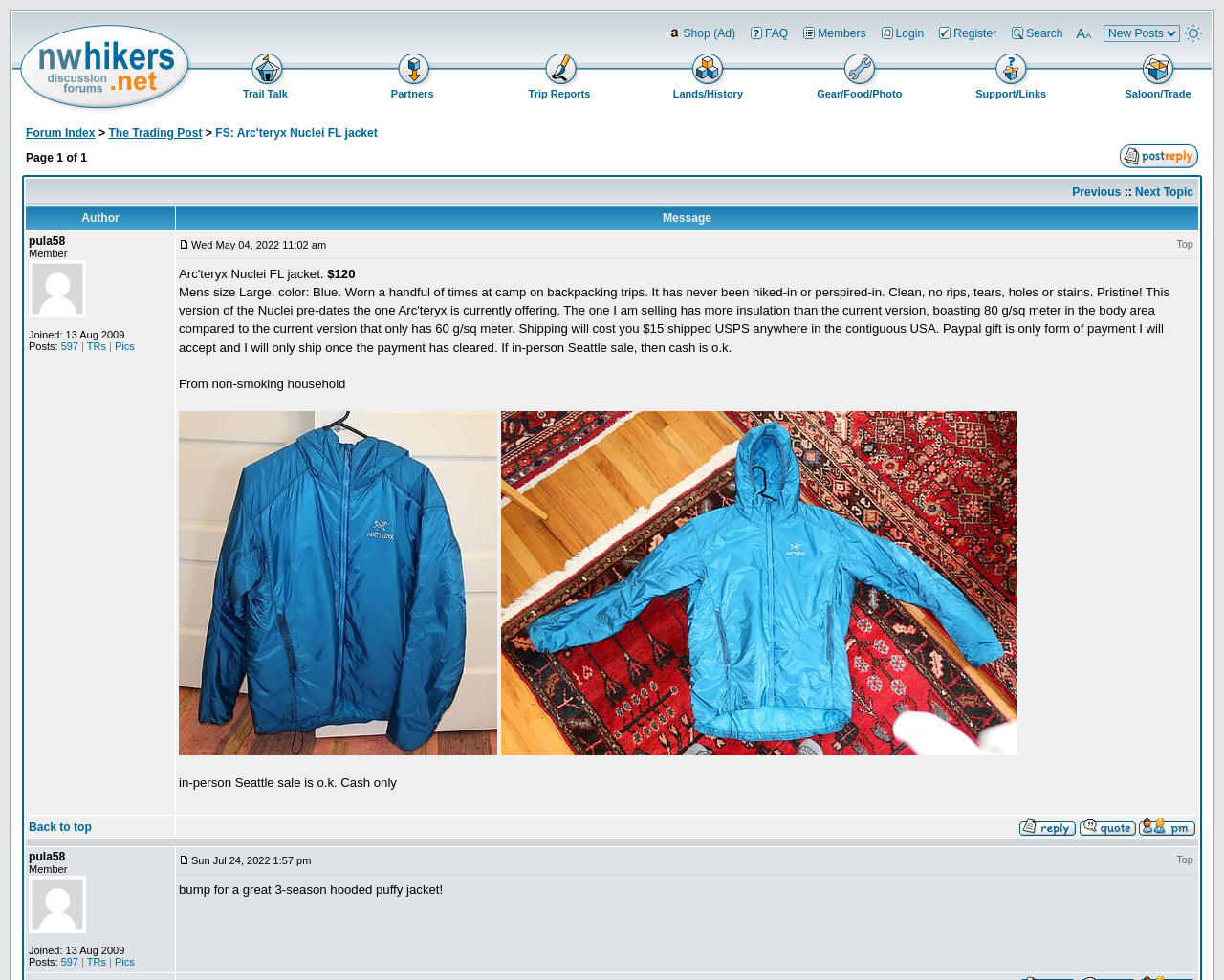Please indicate the bounding box coordinates of the element's region to be clicked to achieve the instruction: "Search for topics". Provide the coordinates as four float numbers between 0 and 1, i.e., [left, top, right, bottom].

[0.824, 0.026, 0.868, 0.04]